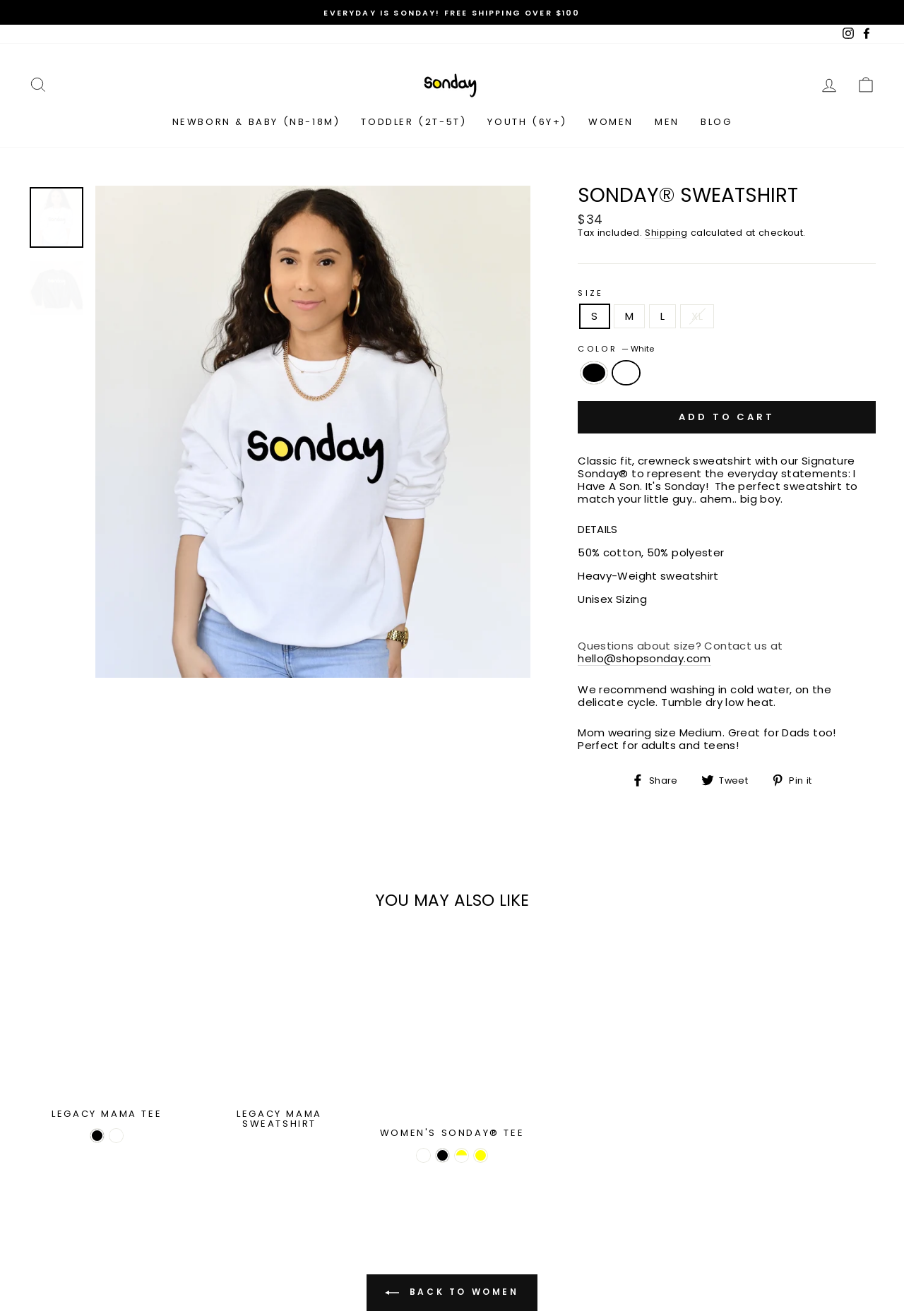Provide a one-word or one-phrase answer to the question:
What is the name of the sweatshirt?

Sonday Sweatshirt